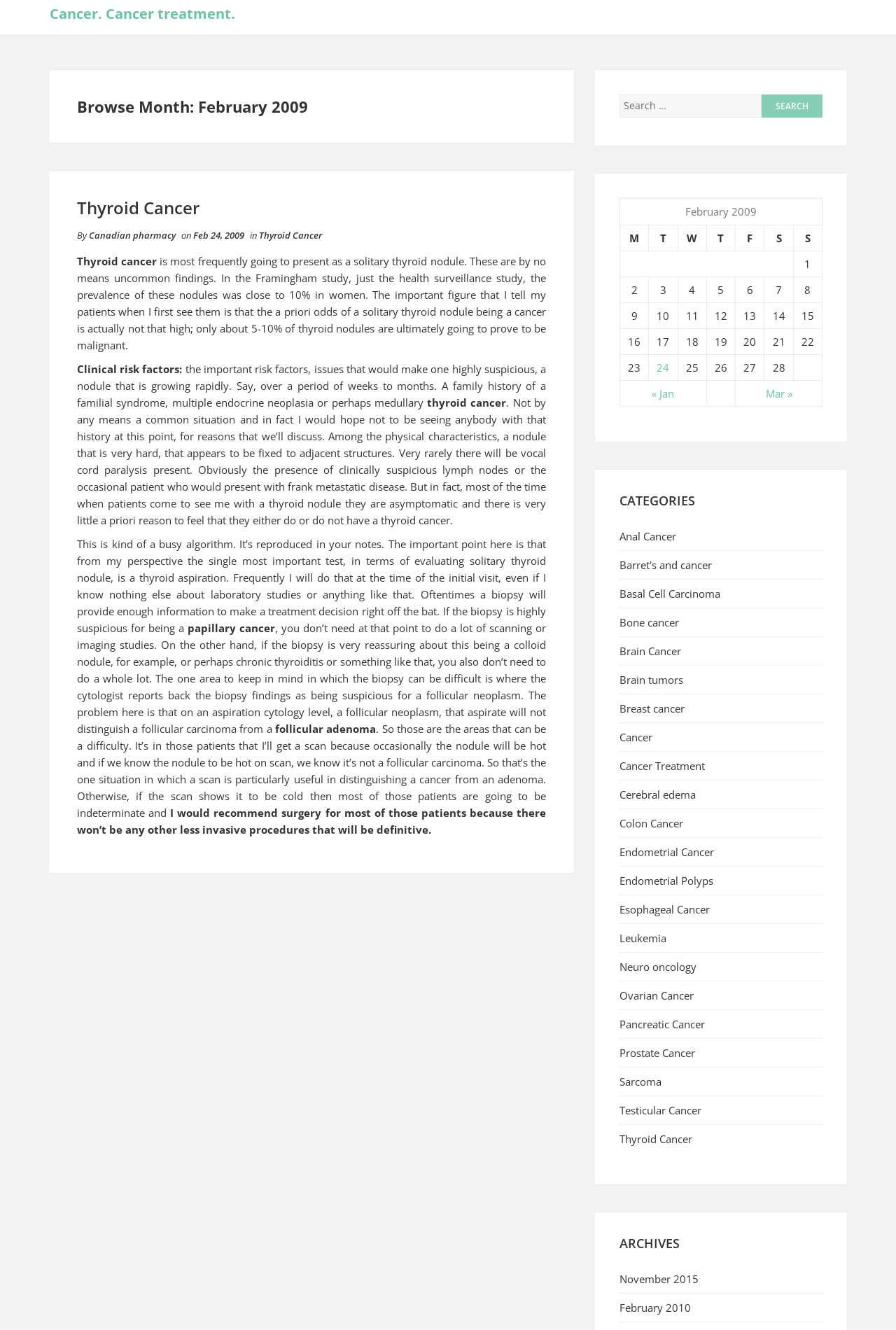Describe the webpage meticulously, covering all significant aspects.

This webpage appears to be a blog or article page focused on cancer treatment, specifically thyroid cancer. At the top of the page, there is a heading that reads "Browse Month: February 2009" and a link to "Cancer. Cancer treatment." Below this, there is a main content area that contains an article about thyroid cancer.

The article is divided into sections, with headings such as "Thyroid Cancer" and "Clinical risk factors." The text discusses the symptoms and diagnosis of thyroid cancer, including the importance of thyroid aspiration and biopsy. There are also links to related topics, such as "metastatic disease."

To the right of the main content area, there is a search box and a table of contents for the month of February 2009. The table of contents lists dates from the 1st to the 28th, with some dates having links to specific posts or articles.

At the bottom of the page, there is a link to "« Jan" which suggests that there are previous posts or articles from January that can be accessed. Overall, the webpage appears to be a resource for individuals seeking information on thyroid cancer and its treatment.